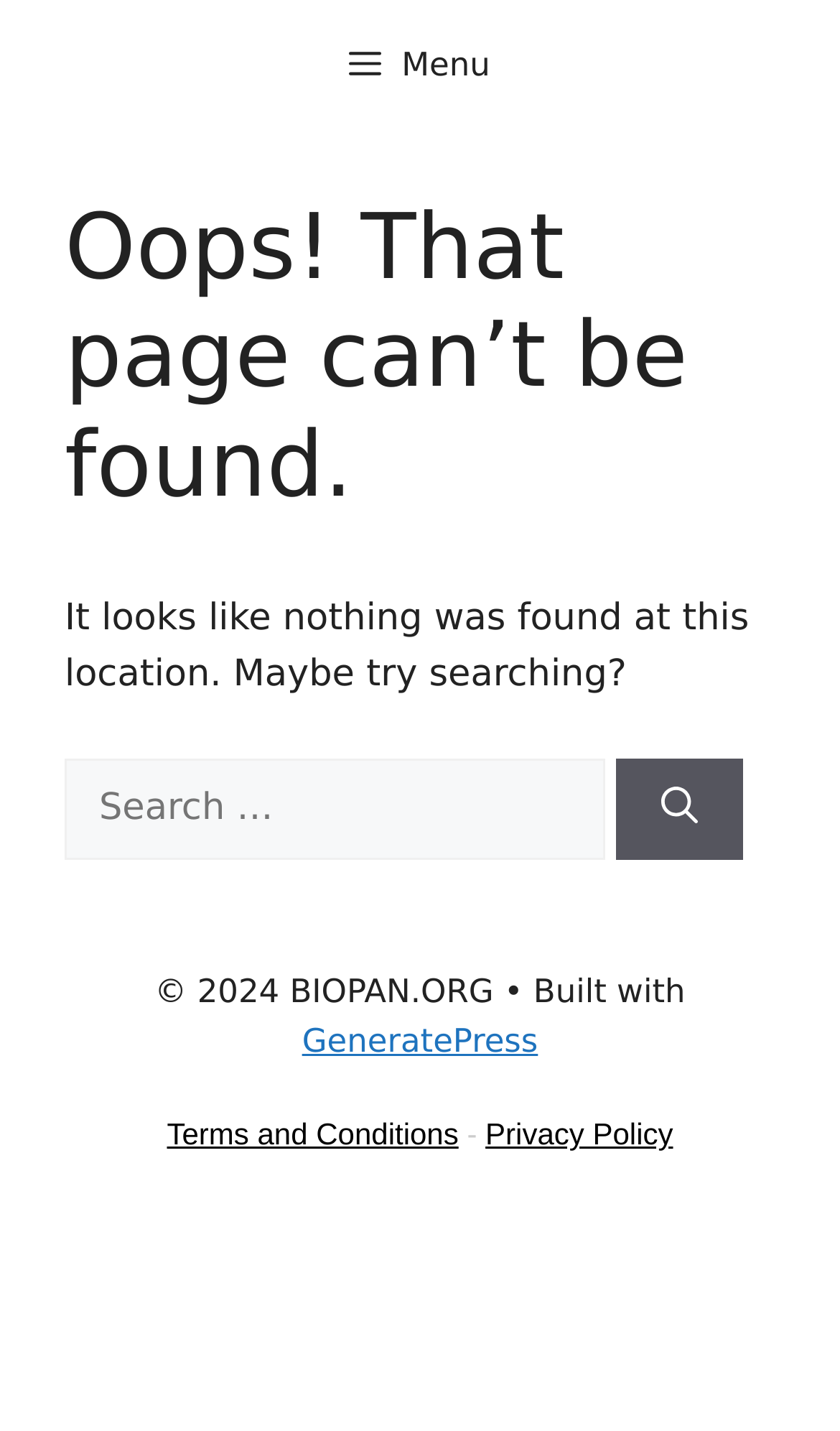Answer the following query with a single word or phrase:
What is the text on the header?

Oops! That page can’t be found.